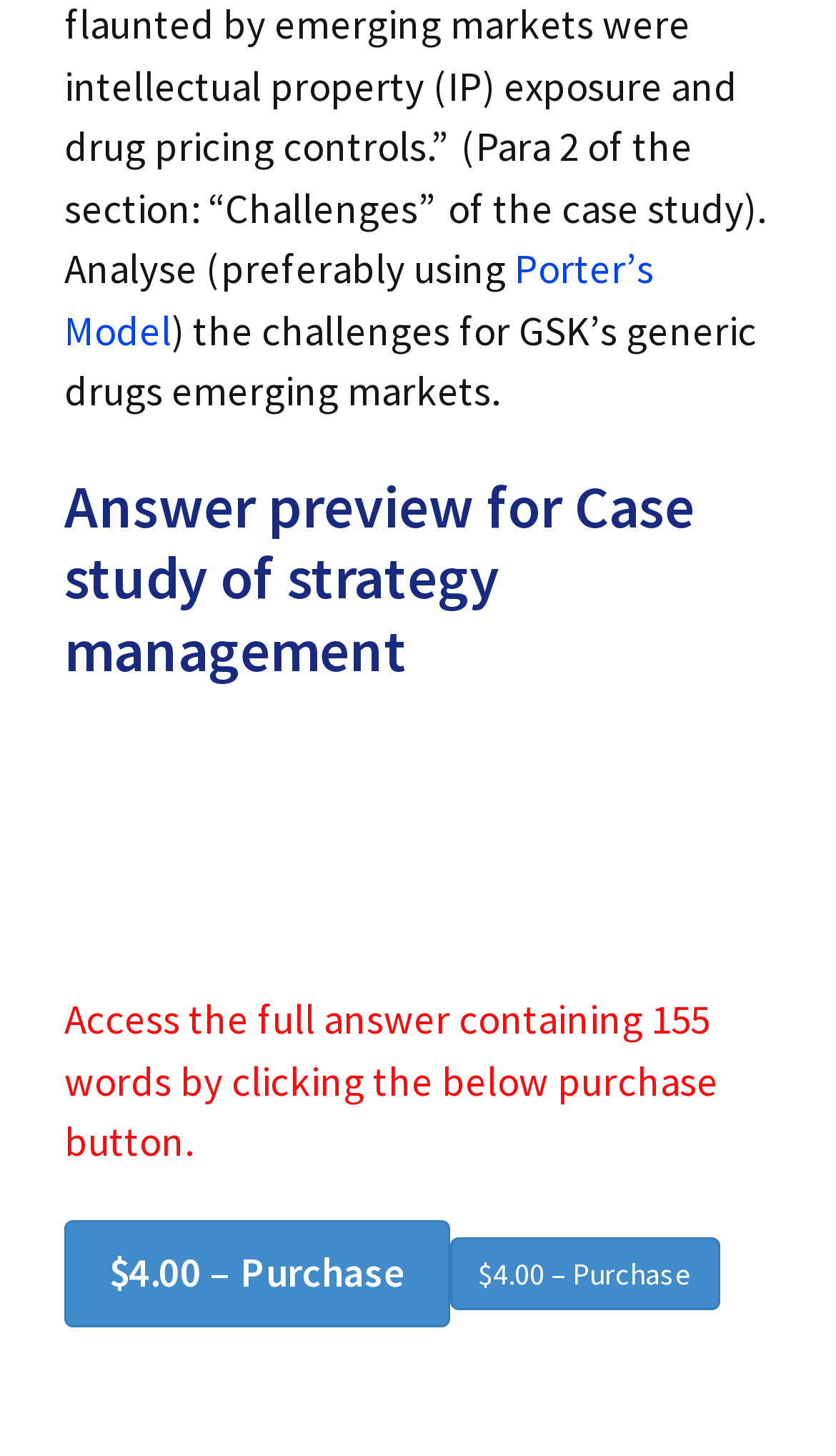Locate the UI element described by Porter’s Model and provide its bounding box coordinates. Use the format (top-left x, top-left y, bottom-right x, bottom-right y) with all values as floating point numbers between 0 and 1.

[0.077, 0.167, 0.782, 0.244]